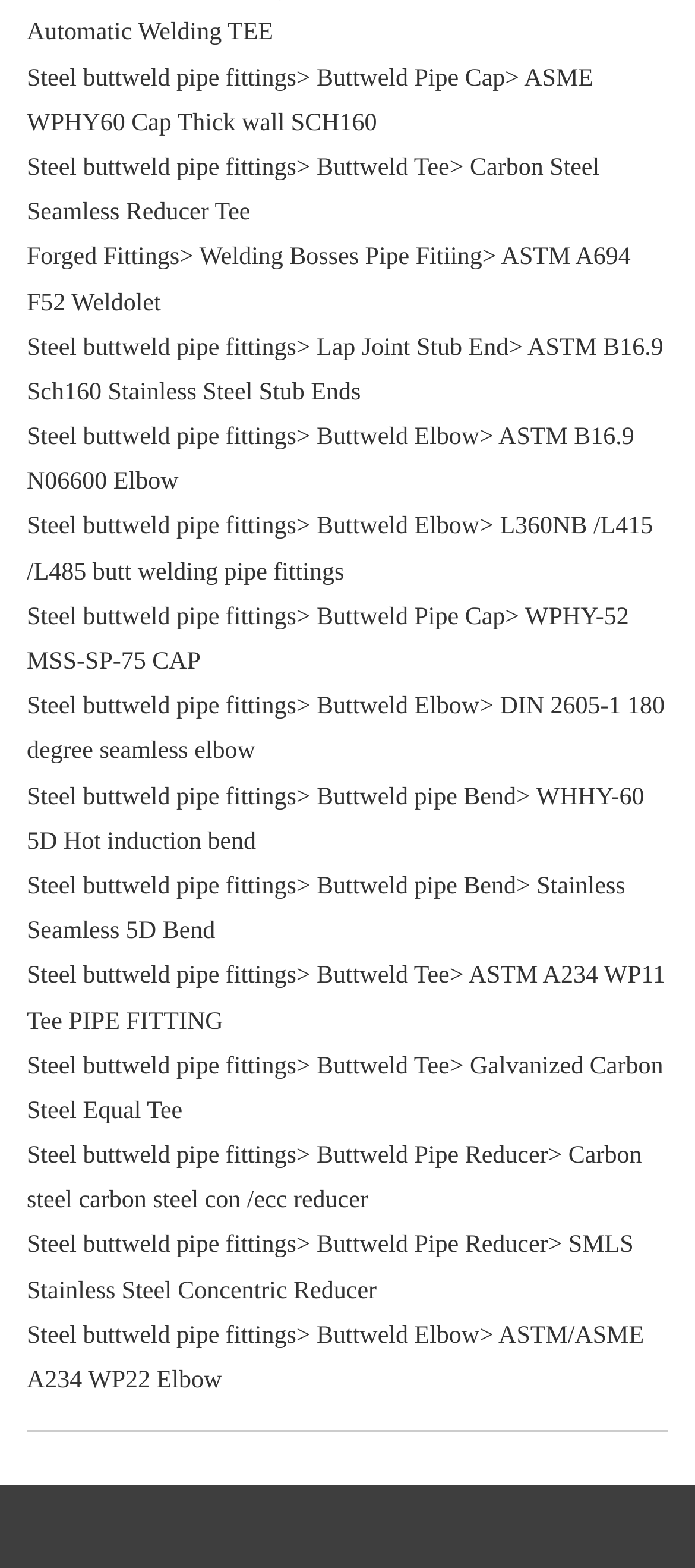Bounding box coordinates are specified in the format (top-left x, top-left y, bottom-right x, bottom-right y). All values are floating point numbers bounded between 0 and 1. Please provide the bounding box coordinate of the region this sentence describes: Steel buttweld pipe fittings

[0.038, 0.786, 0.426, 0.803]